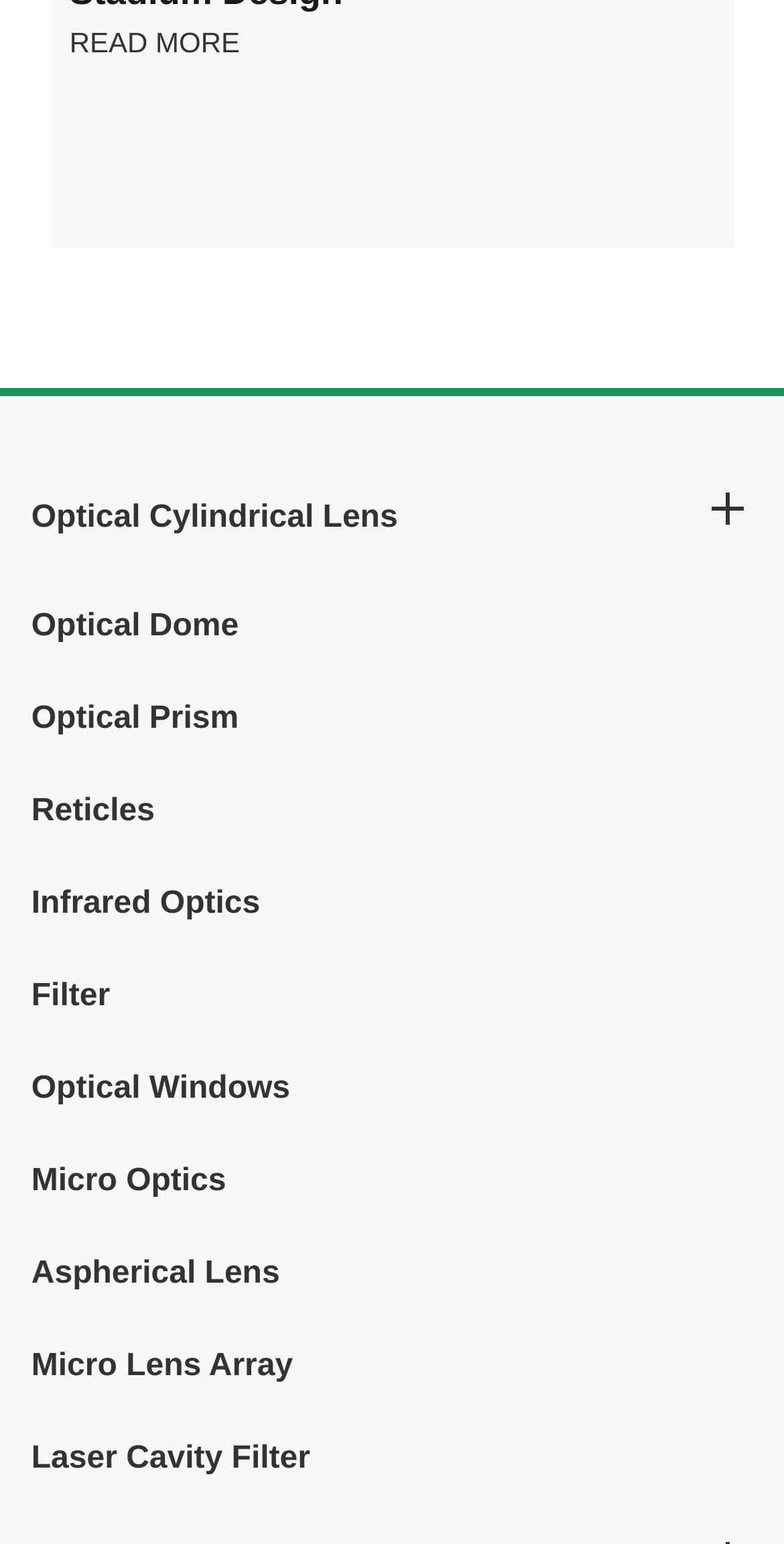Respond to the question below with a single word or phrase:
What is the last type of optical component listed in the table?

Laser Cavity Filter